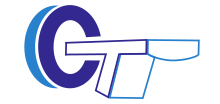Describe every aspect of the image in detail.

This image features the logo for the "CT Meeting 2024," the 8th International Conference on Image Formation in X-Ray Computed Tomography. The logo prominently displays the letters "CT" in a stylized format, blending shades of blue and purple, symbolizing innovation and professionalism in the field of medical imaging. The design conveys a sense of modernity and technical expertise, aligning with the conference's aim to bring together experts in X-ray computed tomography to discuss cutting-edge research and developments. This year's event will take place from August 5 to August 9, 2024, in Bamberg, Germany, fostering collaboration among scientists, researchers, and students in the pursuit of advancements in image formation technologies.